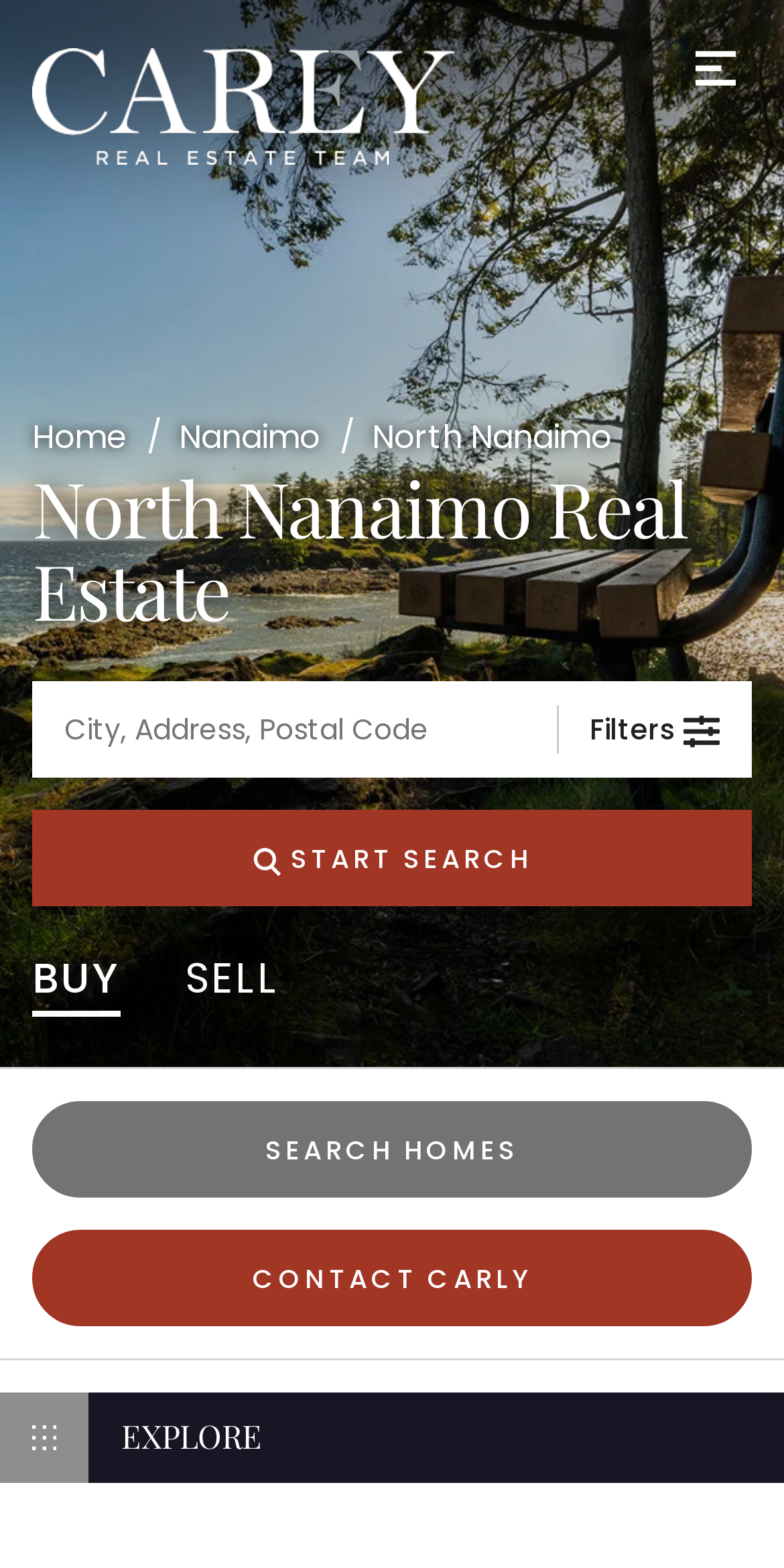Can you specify the bounding box coordinates for the region that should be clicked to fulfill this instruction: "Go to homepage".

[0.041, 0.031, 0.682, 0.105]